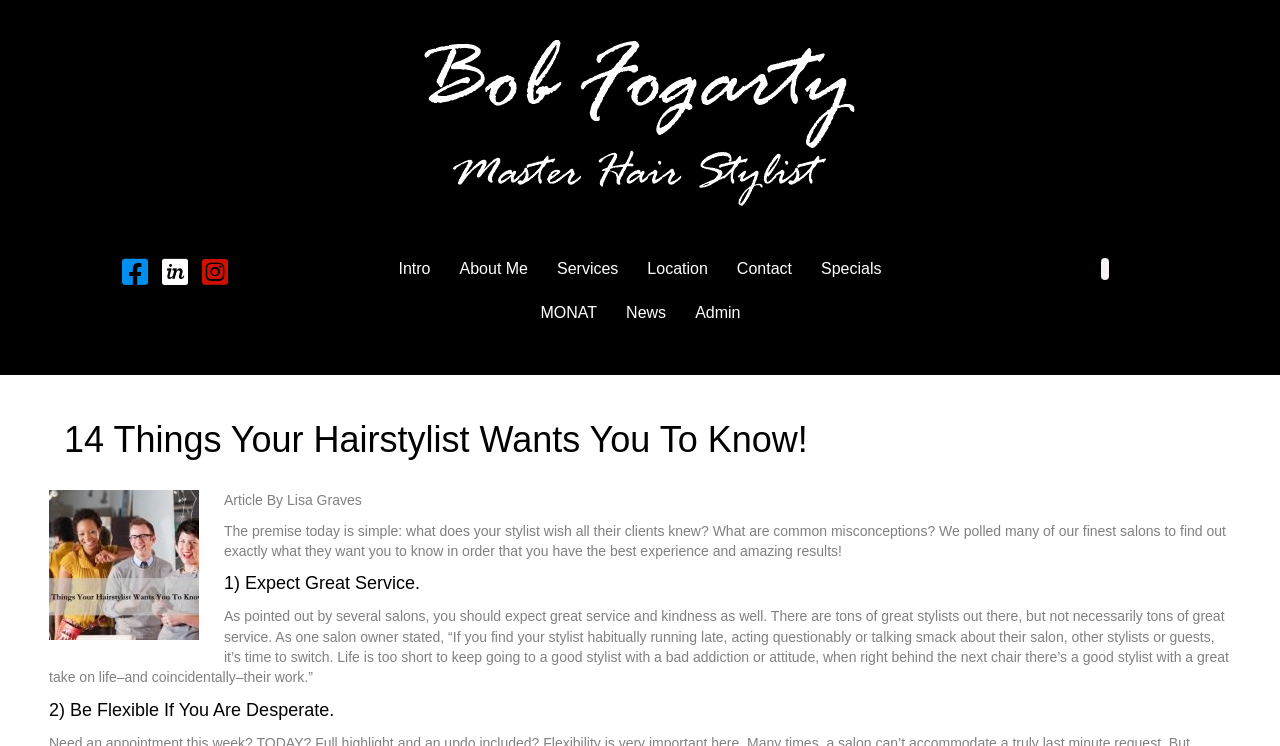Please determine the headline of the webpage and provide its content.

14 Things Your Hairstylist Wants You To Know!